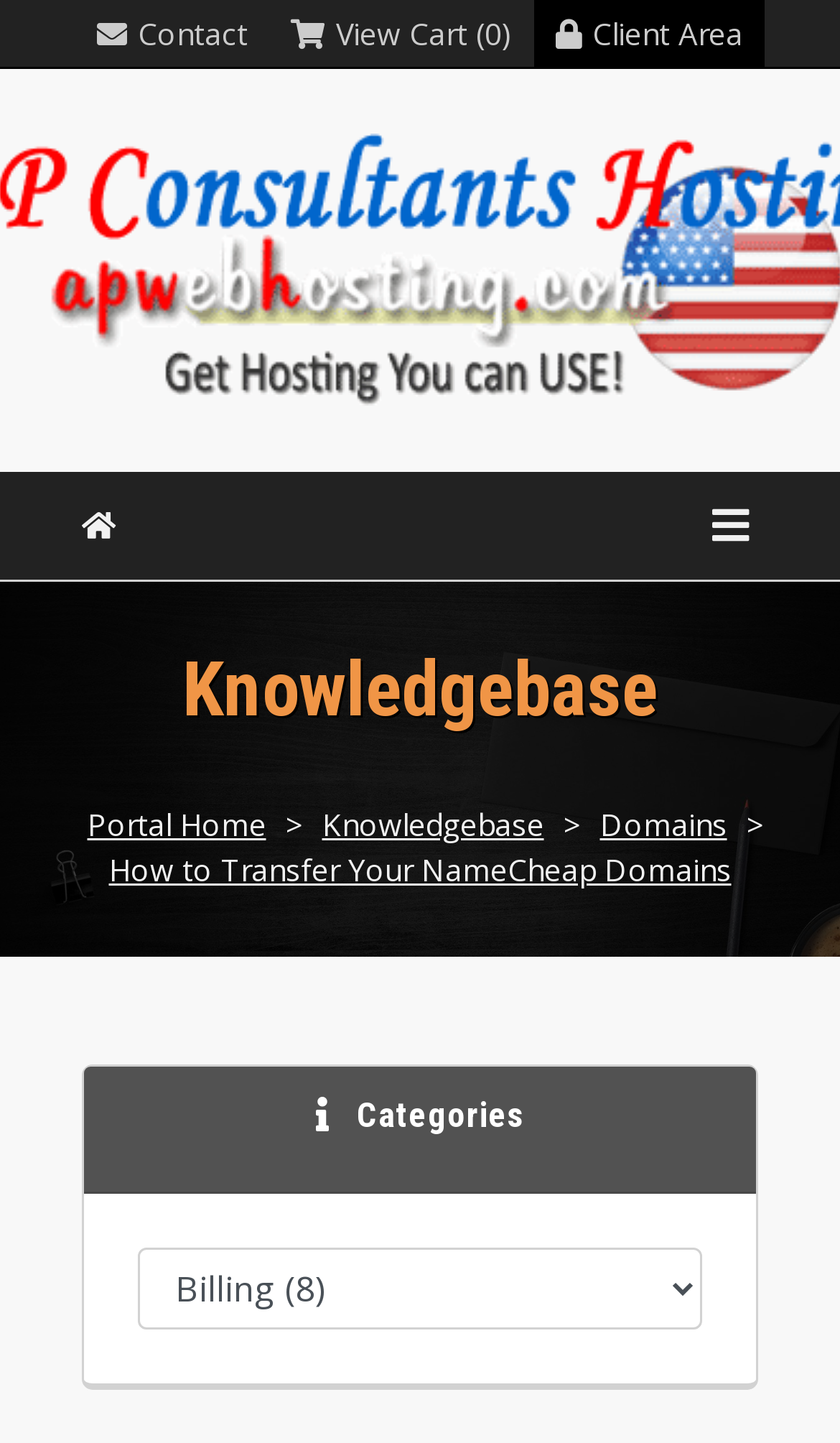What is the category of the current article?
Based on the screenshot, give a detailed explanation to answer the question.

The link 'Domains' is present in the breadcrumb navigation, which suggests that the current article belongs to the 'Domains' category.